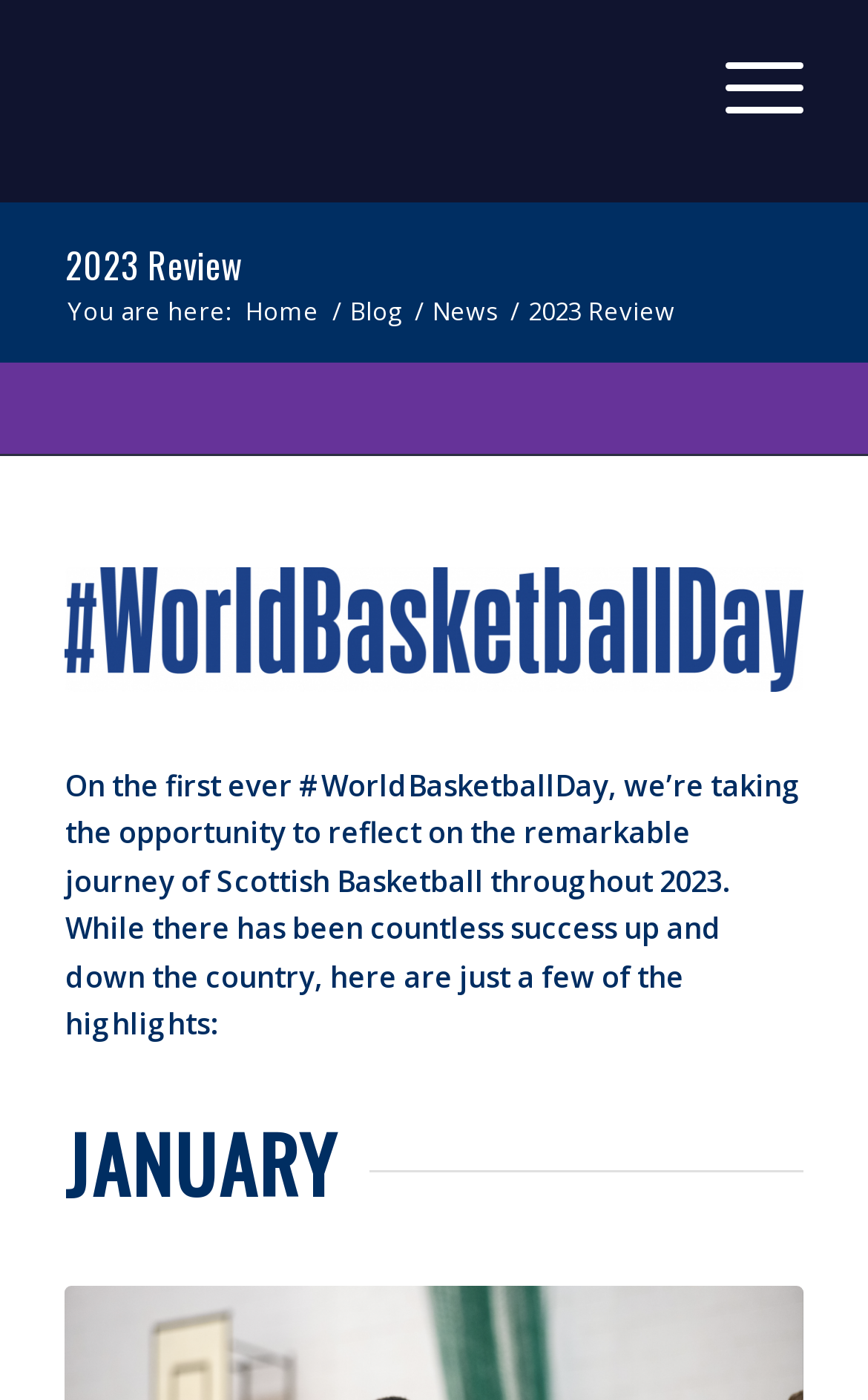What is the theme of the image on the webpage?
Please respond to the question with a detailed and well-explained answer.

The image on the webpage is likely related to basketball, as it is displayed on a webpage about basketball in Scotland and has a caption that mentions 'WorldBasketballDay'.